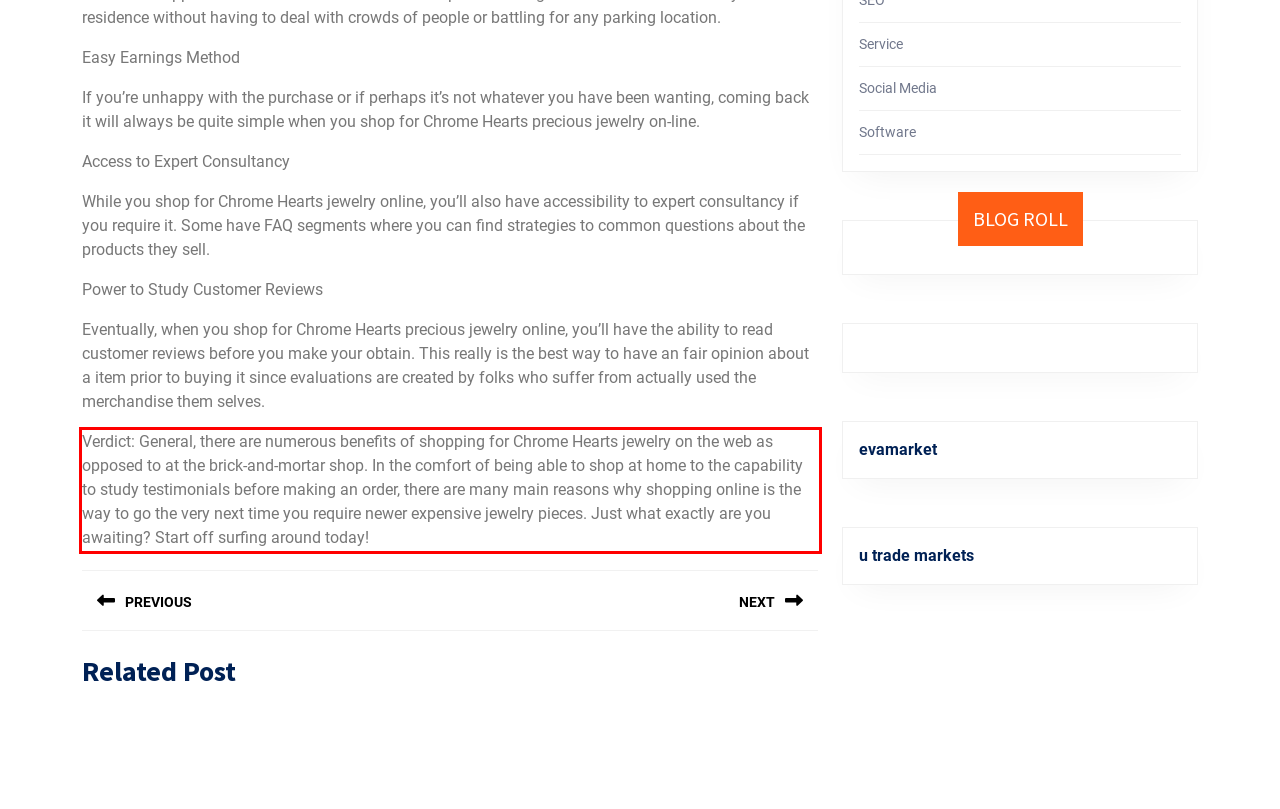You are presented with a webpage screenshot featuring a red bounding box. Perform OCR on the text inside the red bounding box and extract the content.

Verdict: General, there are numerous benefits of shopping for Chrome Hearts jewelry on the web as opposed to at the brick-and-mortar shop. In the comfort of being able to shop at home to the capability to study testimonials before making an order, there are many main reasons why shopping online is the way to go the very next time you require newer expensive jewelry pieces. Just what exactly are you awaiting? Start off surfing around today!